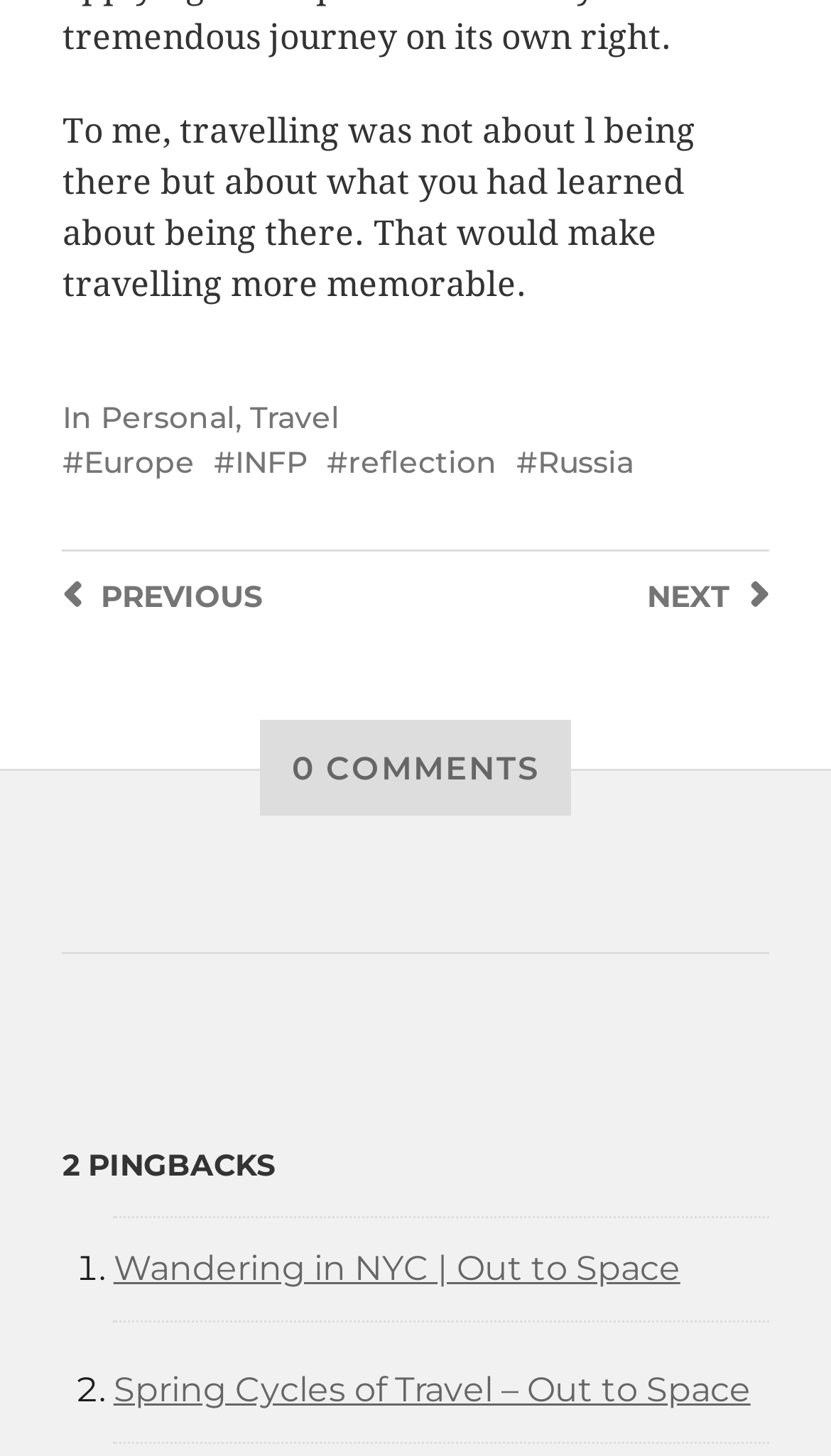Show the bounding box coordinates for the element that needs to be clicked to execute the following instruction: "Enter your name". Provide the coordinates in the form of four float numbers between 0 and 1, i.e., [left, top, right, bottom].

None